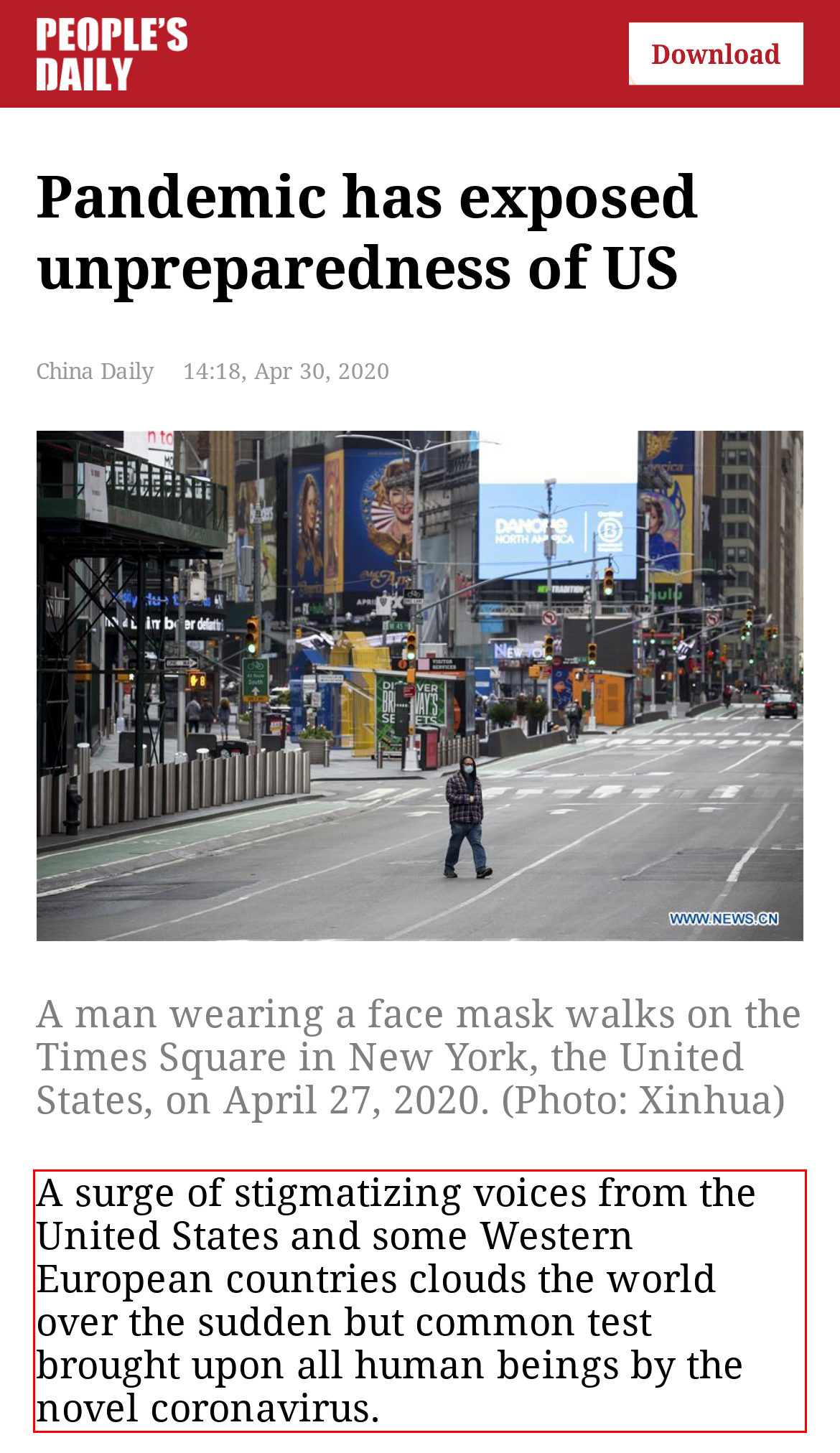Please take the screenshot of the webpage, find the red bounding box, and generate the text content that is within this red bounding box.

A surge of stigmatizing voices from the United States and some Western European countries clouds the world over the sudden but common test brought upon all human beings by the novel coronavirus.